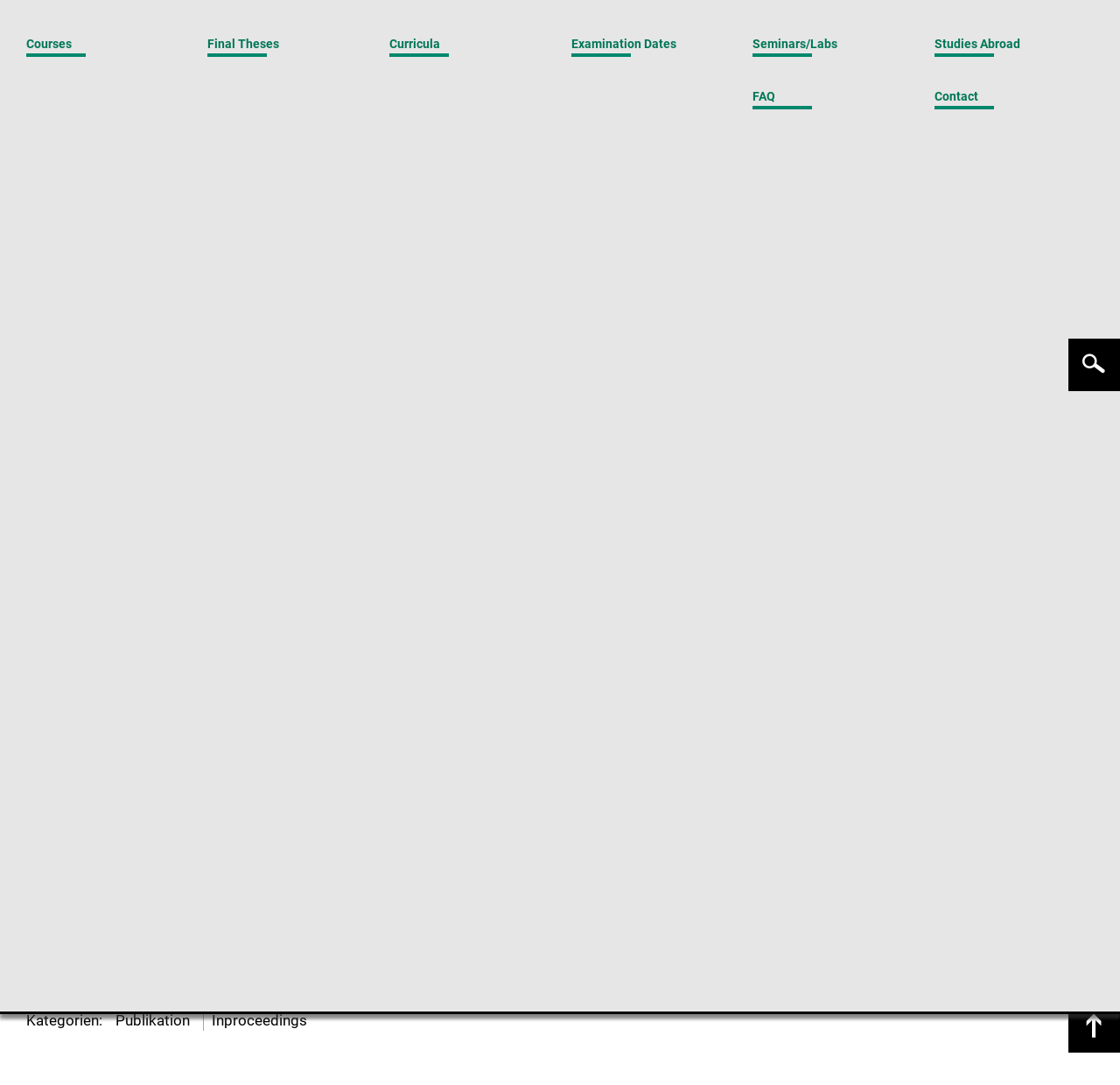Could you provide the bounding box coordinates for the portion of the screen to click to complete this instruction: "search for something"?

[0.962, 0.021, 0.99, 0.04]